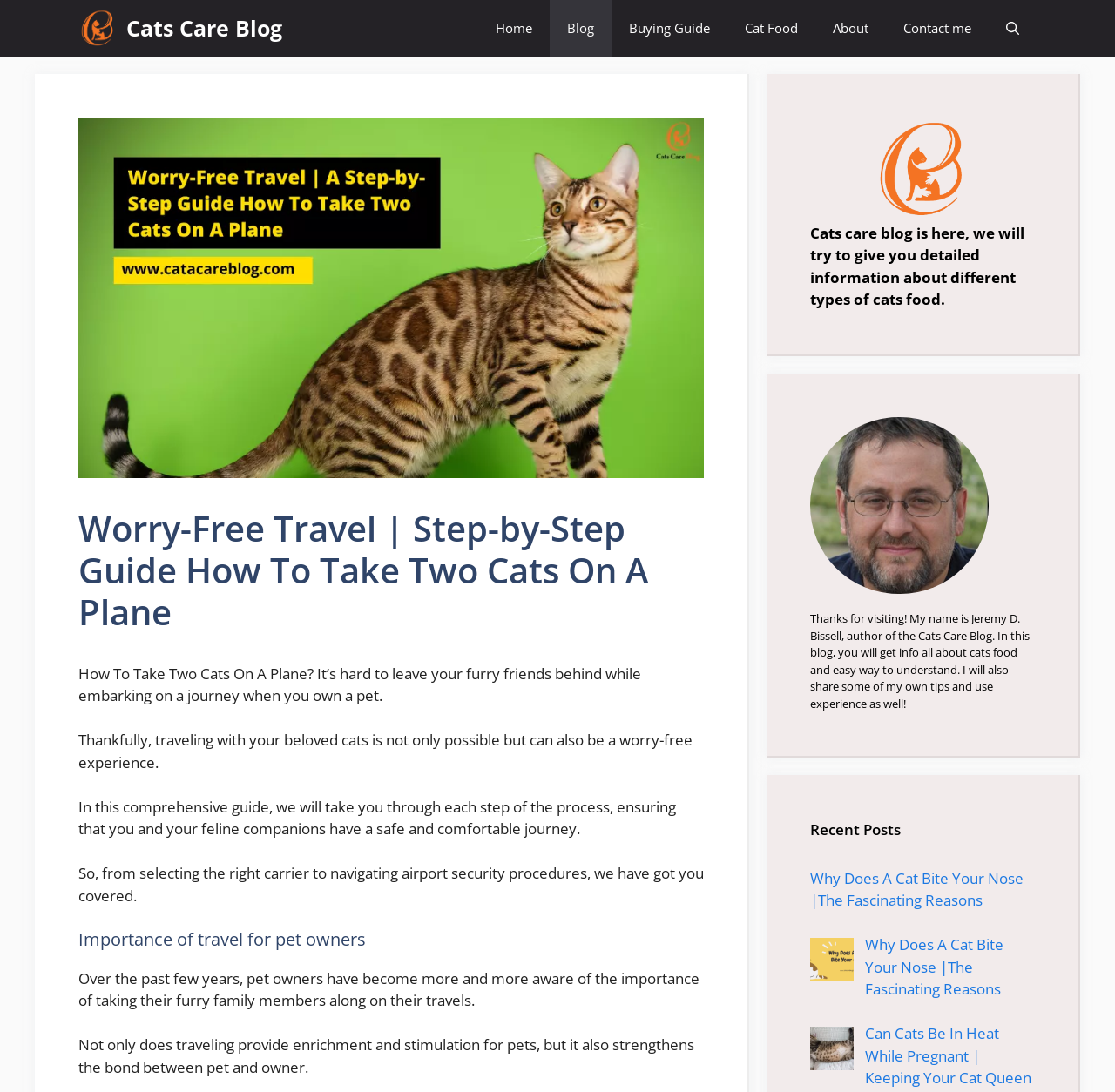Please identify the bounding box coordinates of the region to click in order to complete the given instruction: "Click on the 'Cats Care Blog' link". The coordinates should be four float numbers between 0 and 1, i.e., [left, top, right, bottom].

[0.07, 0.0, 0.105, 0.052]